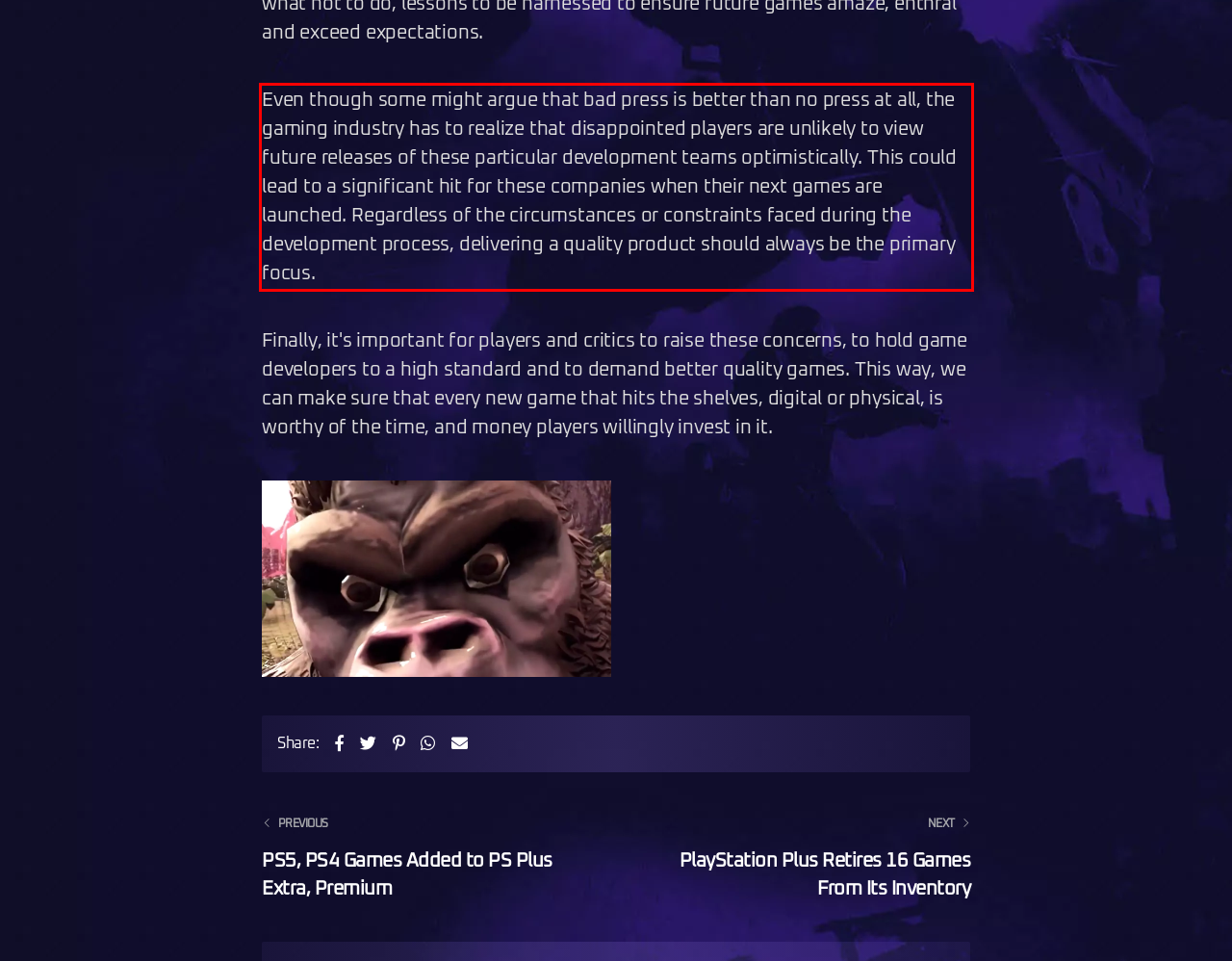You have a screenshot of a webpage, and there is a red bounding box around a UI element. Utilize OCR to extract the text within this red bounding box.

Even though some might argue that bad press is better than no press at all, the gaming industry has to realize that disappointed players are unlikely to view future releases of these particular development teams optimistically. This could lead to a significant hit for these companies when their next games are launched. Regardless of the circumstances or constraints faced during the development process, delivering a quality product should always be the primary focus.